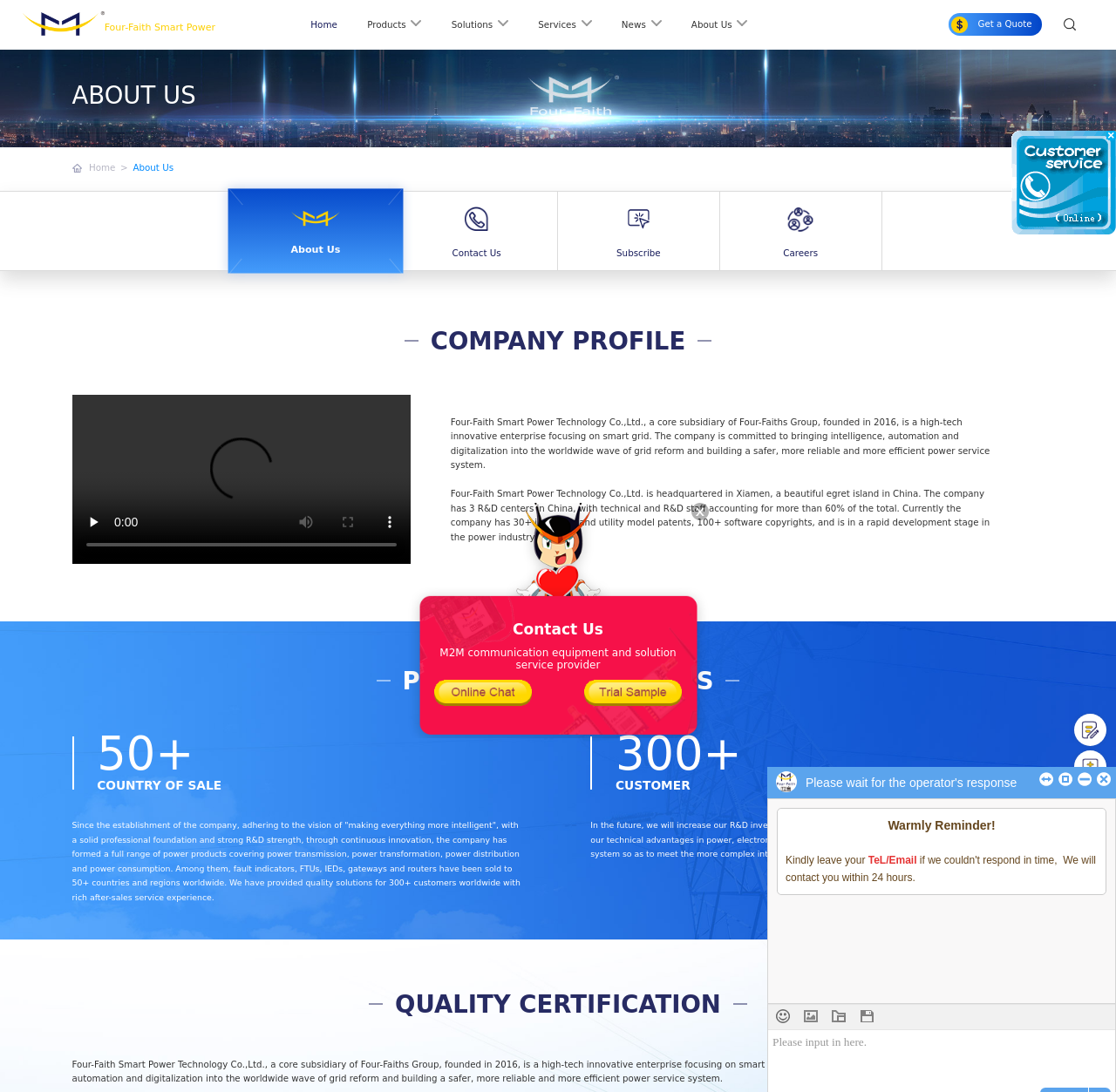Can you identify the bounding box coordinates of the clickable region needed to carry out this instruction: 'Click the 'Get a Quote' link'? The coordinates should be four float numbers within the range of 0 to 1, stated as [left, top, right, bottom].

[0.85, 0.012, 0.934, 0.032]